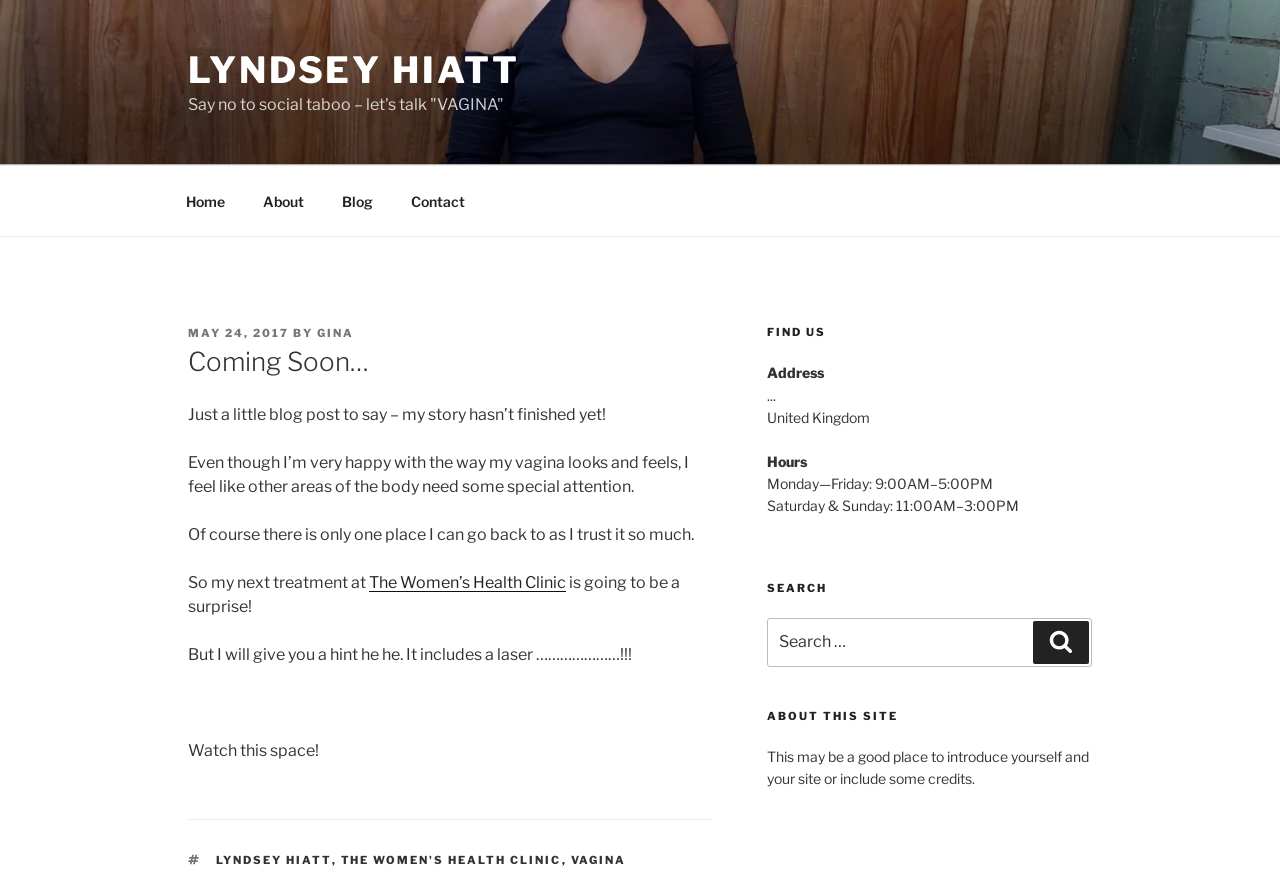Please identify the bounding box coordinates of the clickable area that will fulfill the following instruction: "Search for something". The coordinates should be in the format of four float numbers between 0 and 1, i.e., [left, top, right, bottom].

[0.599, 0.707, 0.853, 0.763]